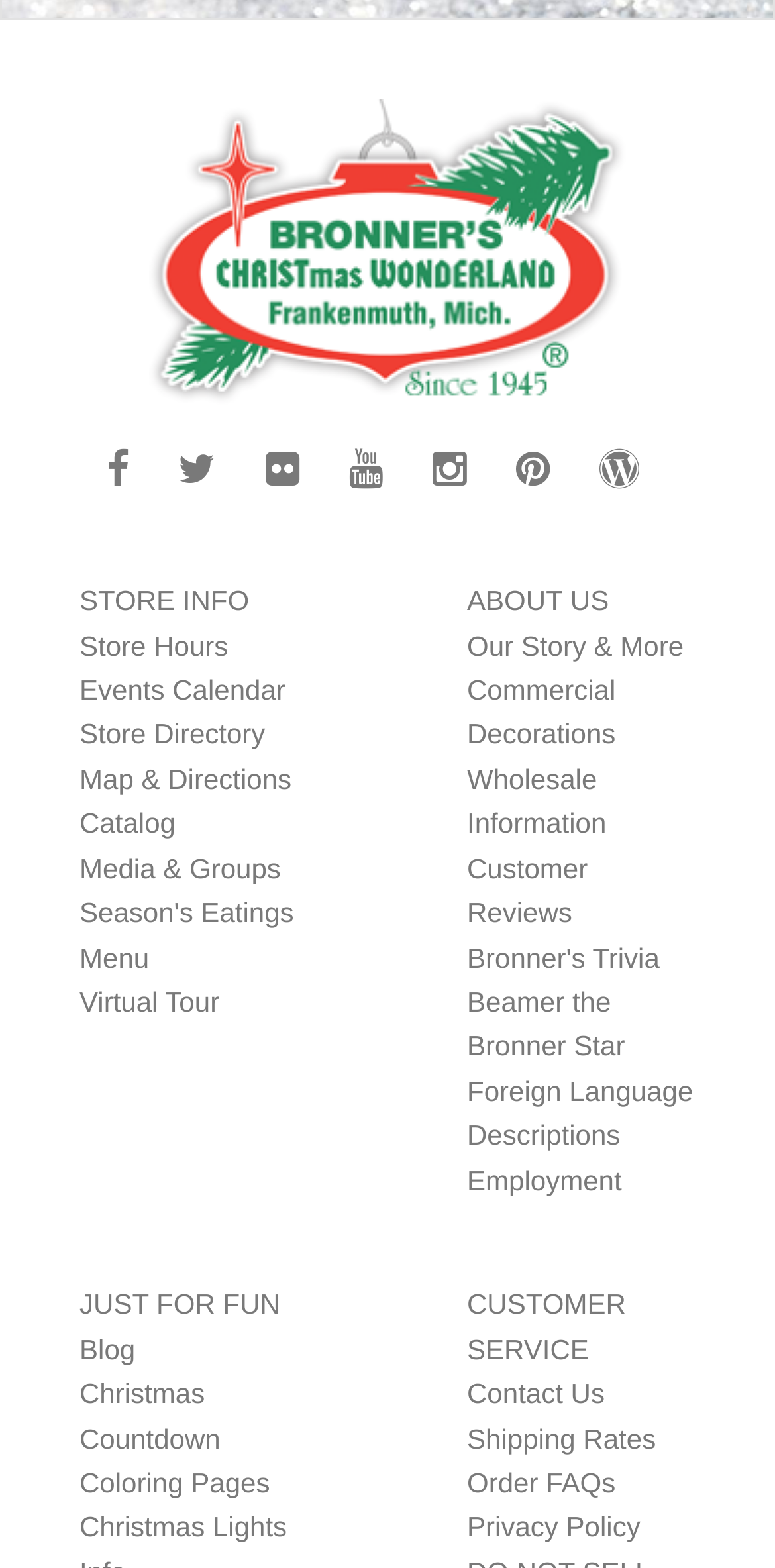Determine the bounding box coordinates of the section I need to click to execute the following instruction: "Check store hours". Provide the coordinates as four float numbers between 0 and 1, i.e., [left, top, right, bottom].

[0.103, 0.401, 0.294, 0.421]